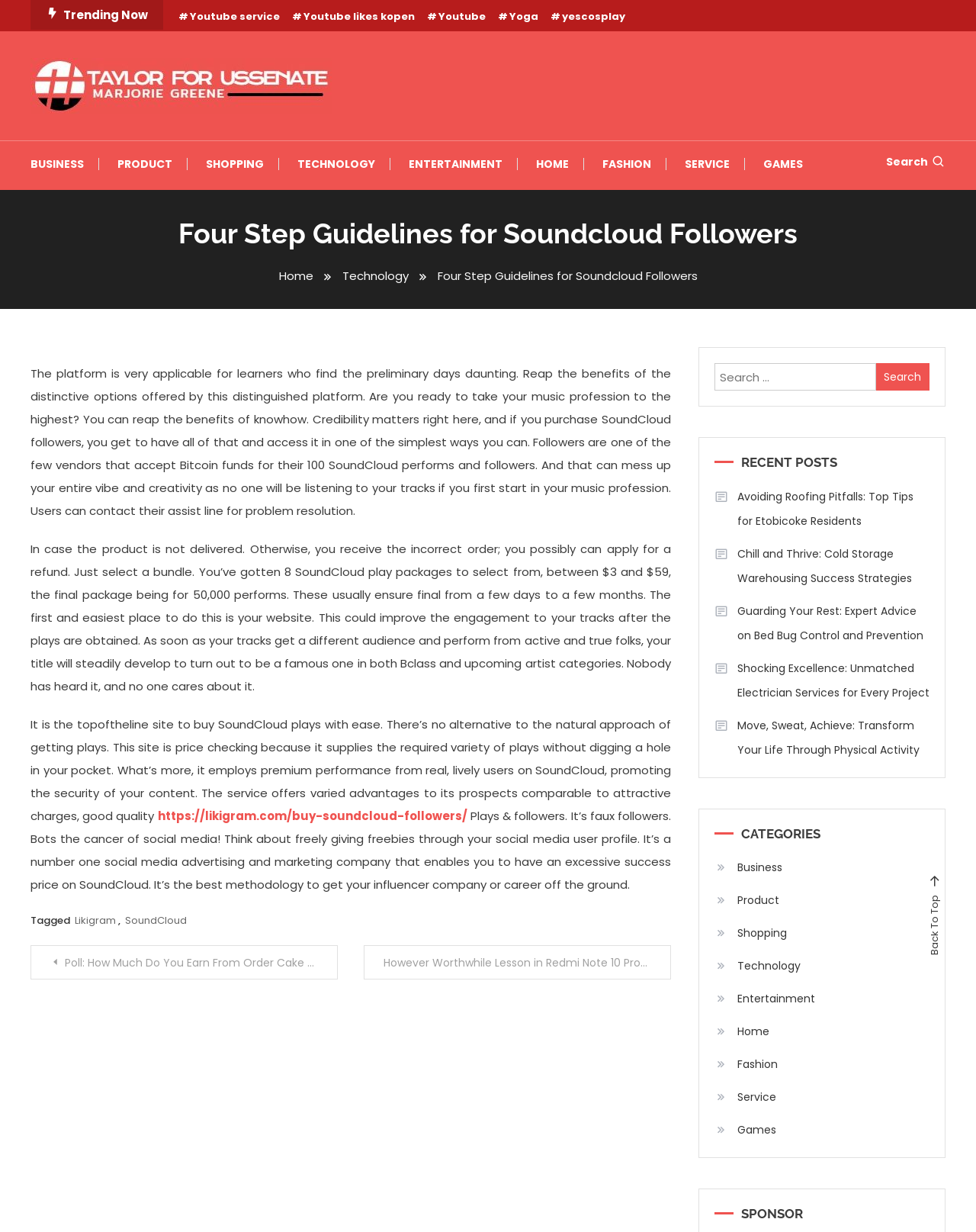Respond concisely with one word or phrase to the following query:
What is the name of the website?

Taylor For Ussenate